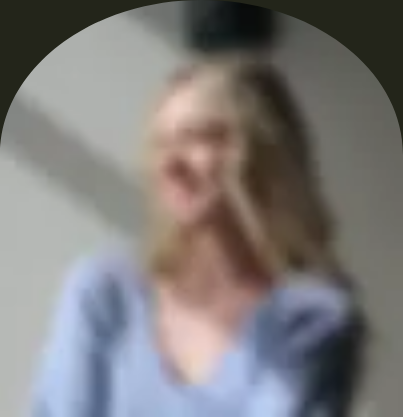Provide an in-depth description of the image you see.

The image presents a candid headshot of a woman with long, wavy hair, captured in a moment that radiates warmth and approachability. She appears to be smiling gently, engaging the viewer with a sense of friendliness. The soft focus of the image creates a dreamy atmosphere, enhancing her inviting expression. 

This visual is likely featured in the context of promoting Naturopathy services offered by Charlotte Verstappen, a qualified Naturopath dedicated to empowering individuals on their health journeys. The overall aesthetic of the image complements the holistic and supportive approach emphasized in the accompanying text, which discusses personalized health plans, nutritional advice, and lifestyle recommendations tailored to individual needs. This imagery aligns with the essence of Naturopathy, focusing on well-being and a balanced lifestyle.